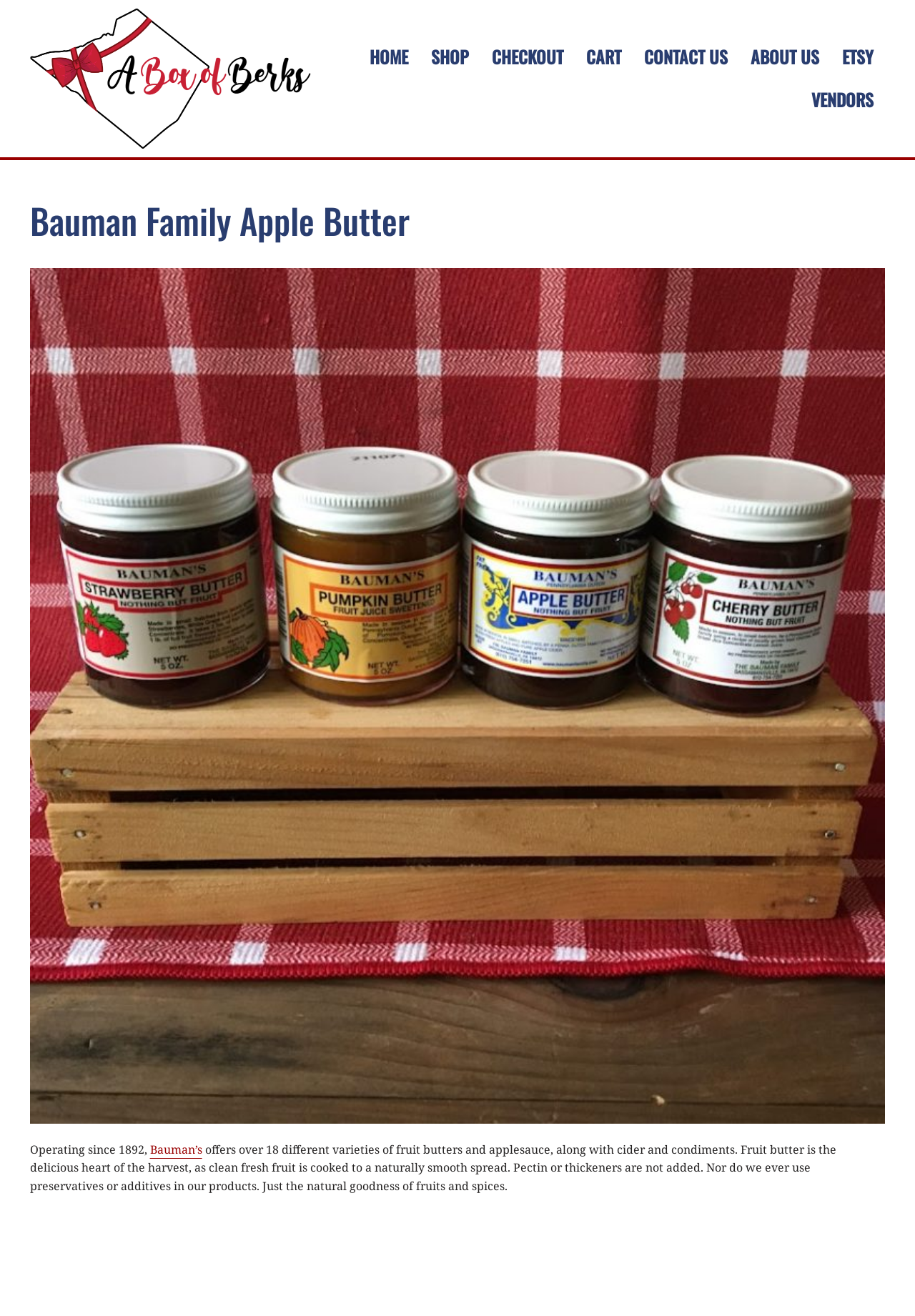Locate and extract the headline of this webpage.

Bauman Family Apple Butter